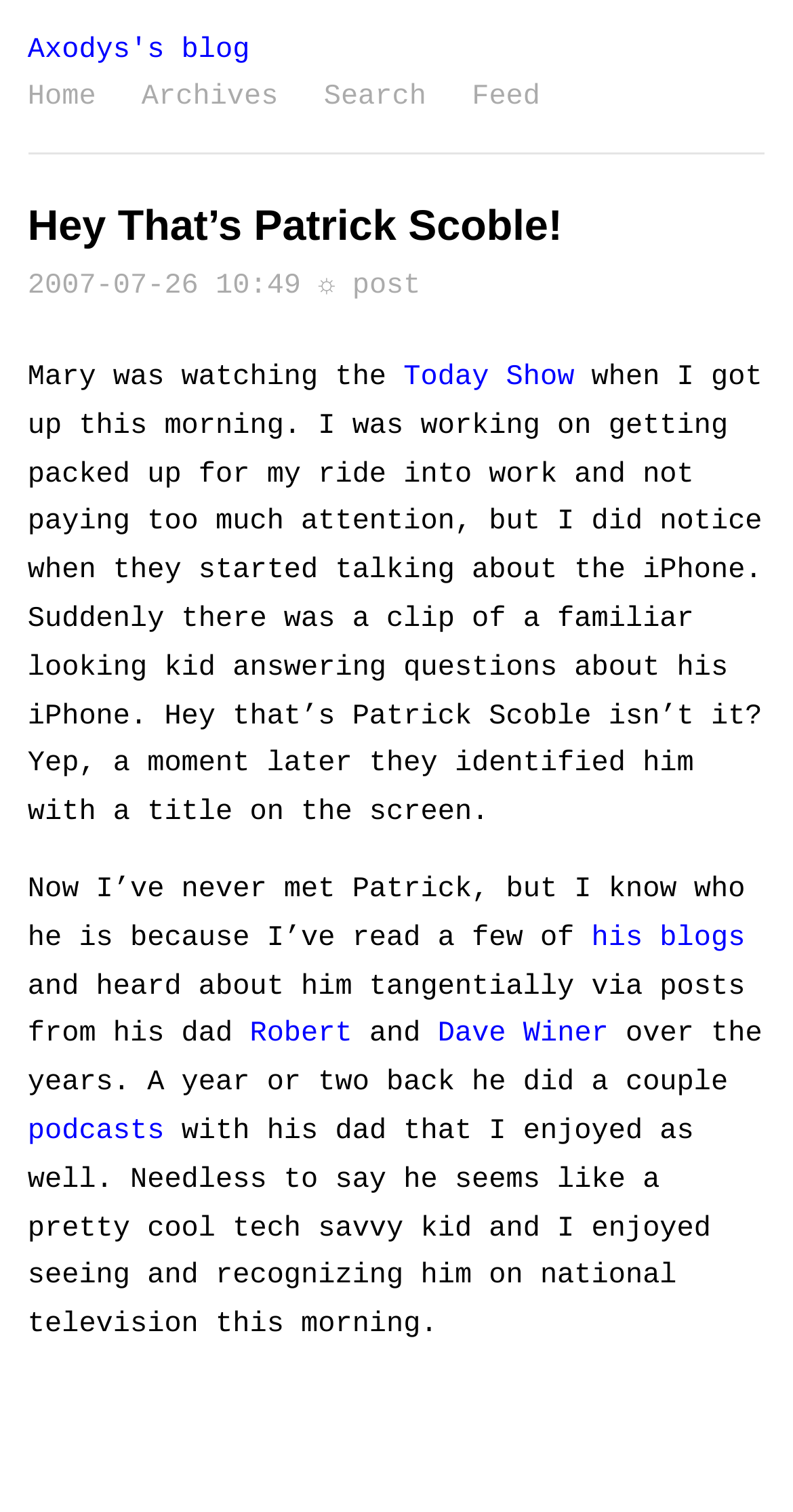Determine the coordinates of the bounding box that should be clicked to complete the instruction: "view Archives". The coordinates should be represented by four float numbers between 0 and 1: [left, top, right, bottom].

[0.178, 0.054, 0.351, 0.076]